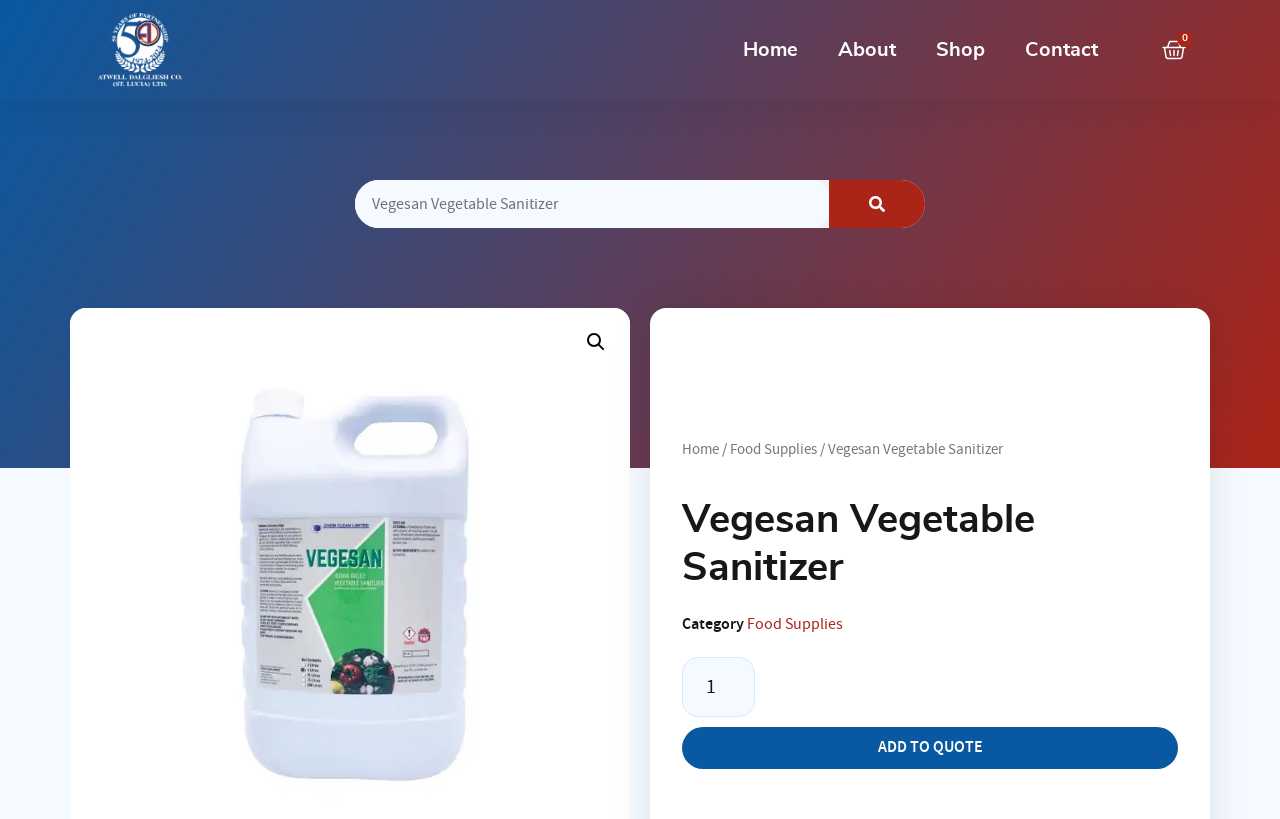How many links are in the top navigation menu?
Please ensure your answer to the question is detailed and covers all necessary aspects.

I counted the links in the top navigation menu, which are 'Home', 'About', 'Shop', and 'Contact'. There are 4 links in total.